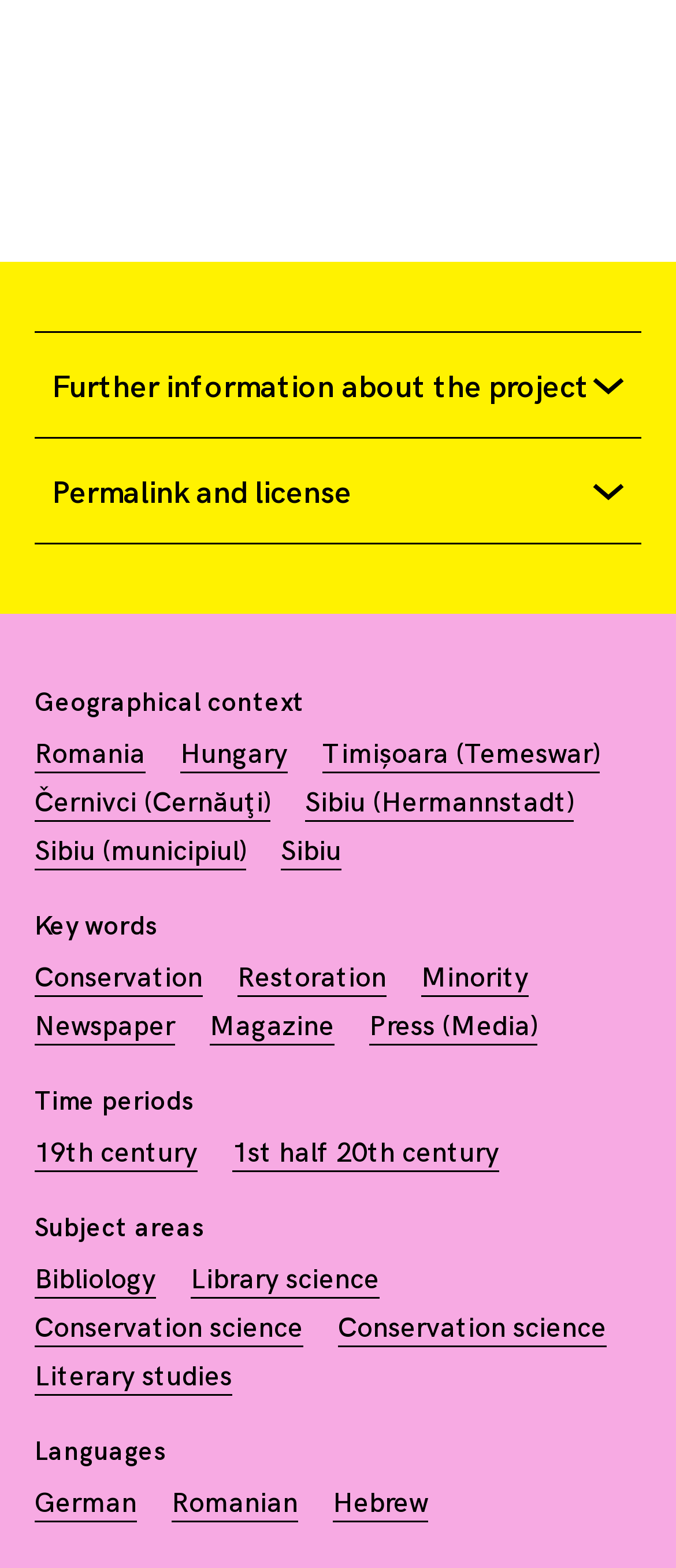What is the last time period listed?
Provide an in-depth answer to the question, covering all aspects.

I looked at the 'Time periods' section and found the links '19th century' and '1st half 20th century'. The last one listed is '1st half 20th century'.